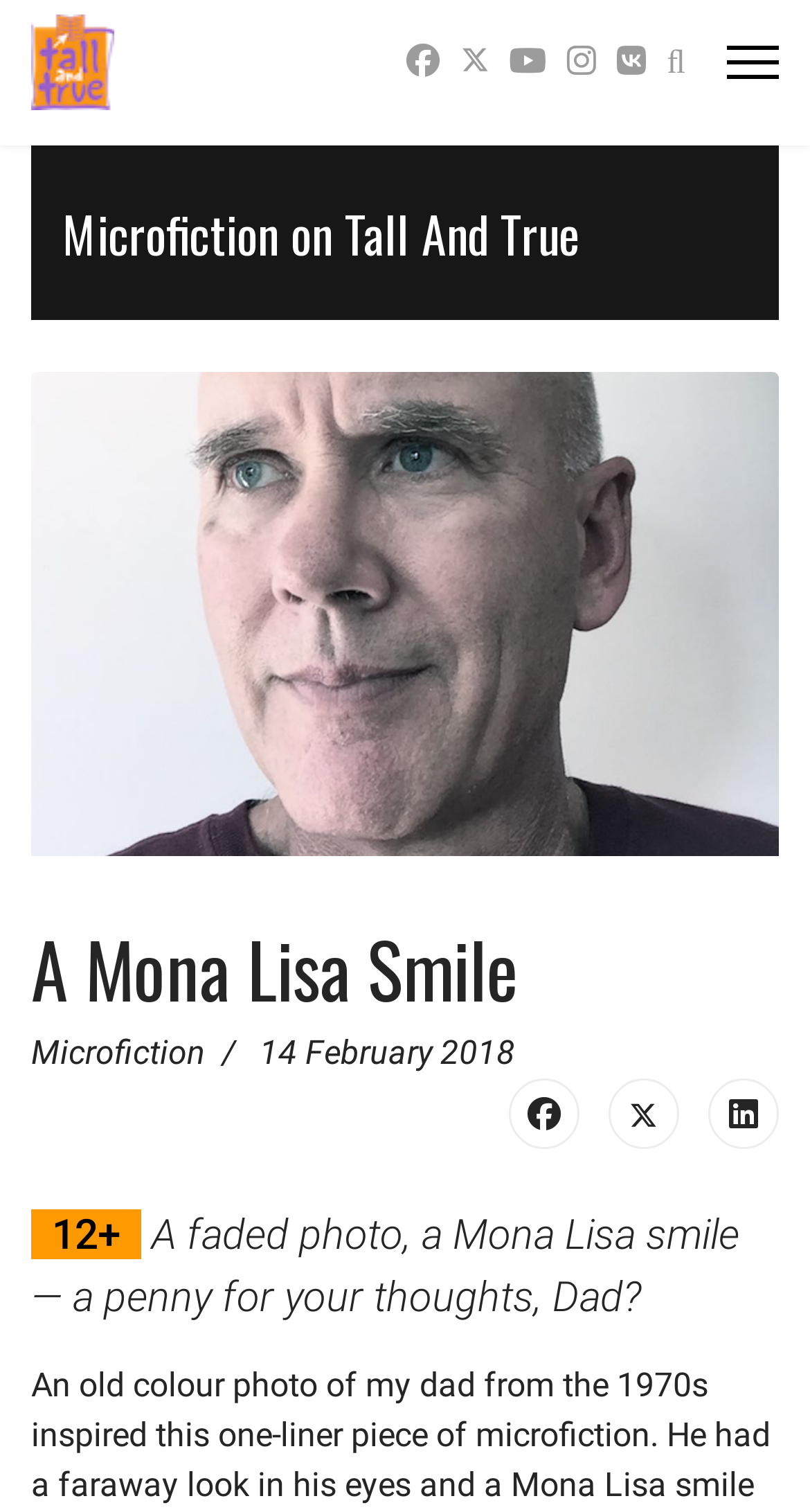Identify the bounding box coordinates for the element you need to click to achieve the following task: "View more about A Mona Lisa Smile". The coordinates must be four float values ranging from 0 to 1, formatted as [left, top, right, bottom].

[0.038, 0.61, 0.962, 0.669]